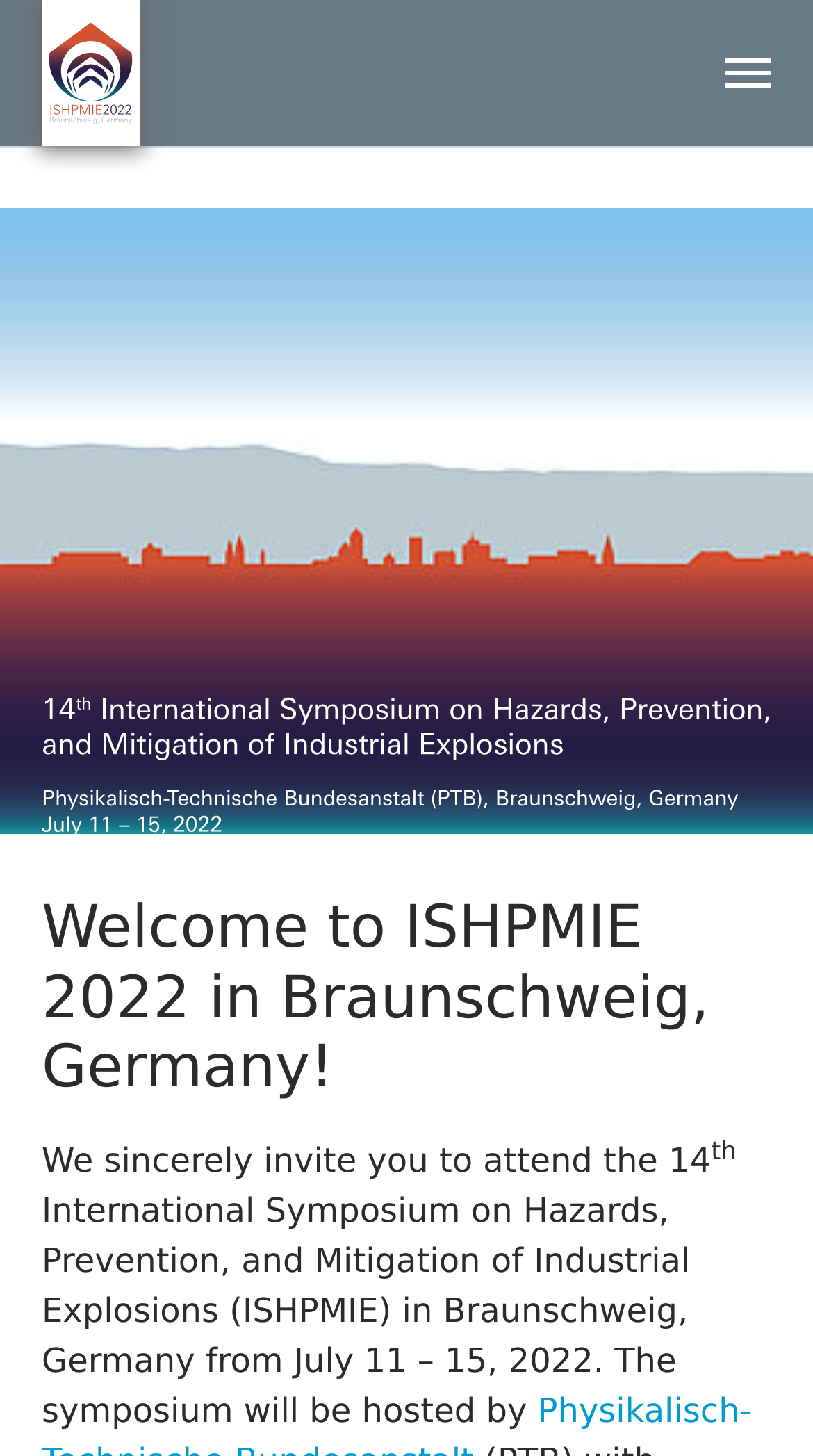Provide a one-word or brief phrase answer to the question:
What is the purpose of the button on the top right?

Toggle navigation